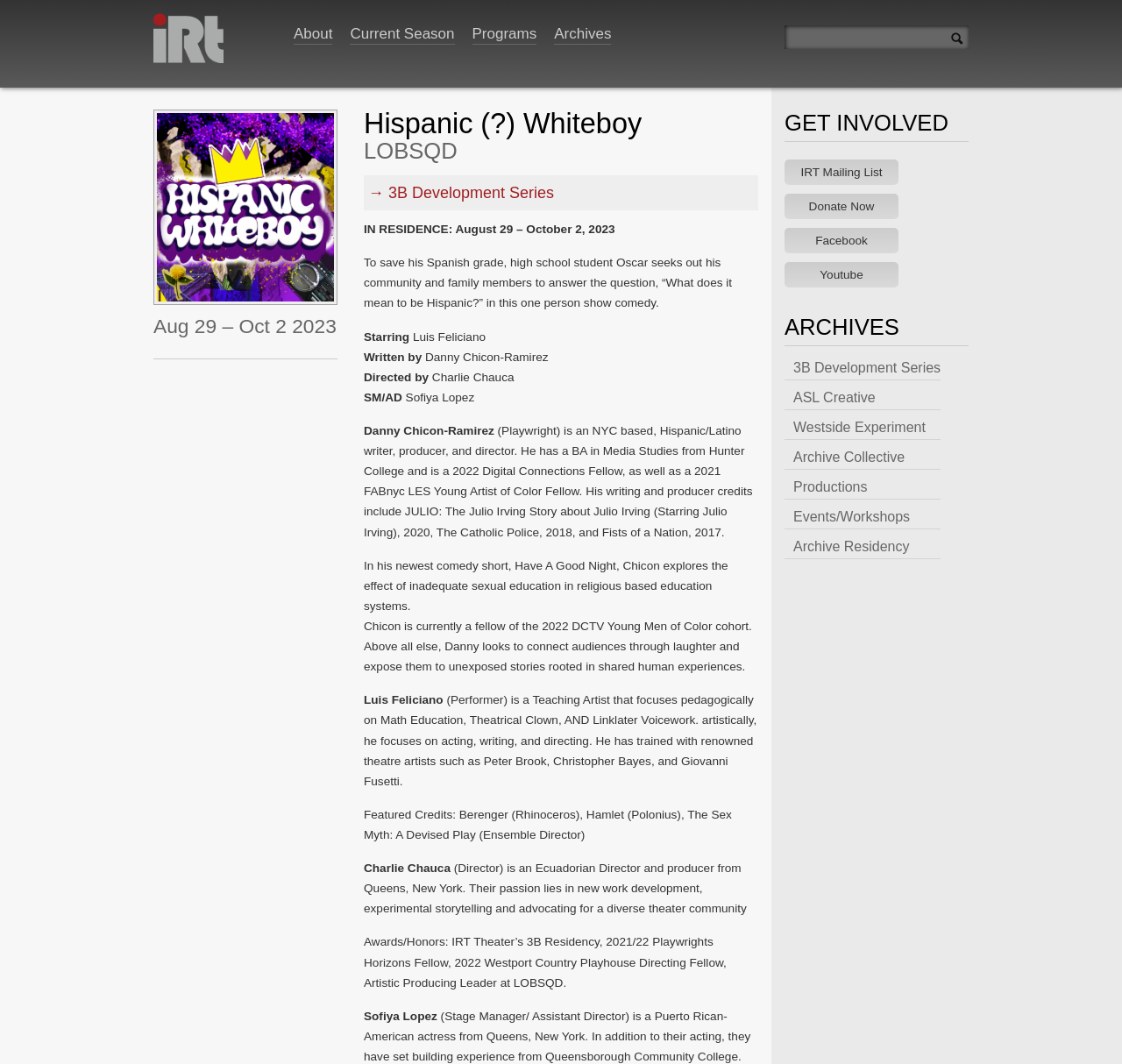Determine the main heading text of the webpage.

Hispanic (?) Whiteboy